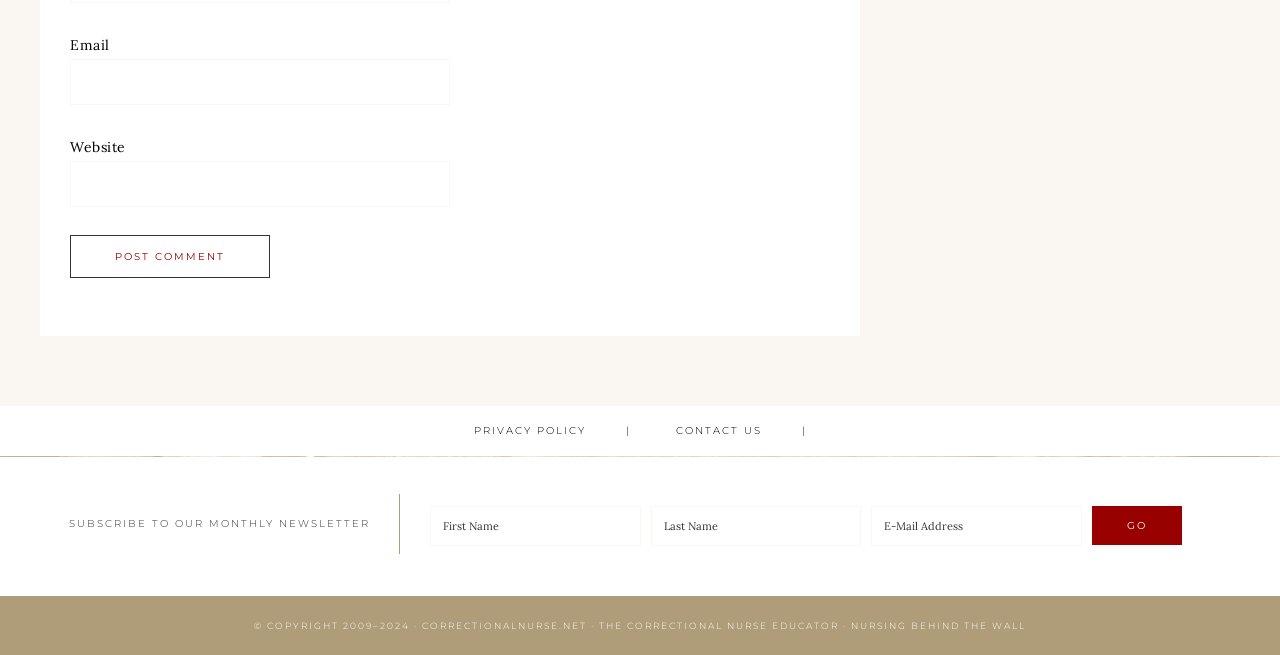Given the element description aria-label="E-Mail Address" name="fields[email]" placeholder="E-Mail Address", identify the bounding box coordinates for the UI element on the webpage screenshot. The format should be (top-left x, top-left y, bottom-right x, bottom-right y), with values between 0 and 1.

[0.681, 0.772, 0.845, 0.833]